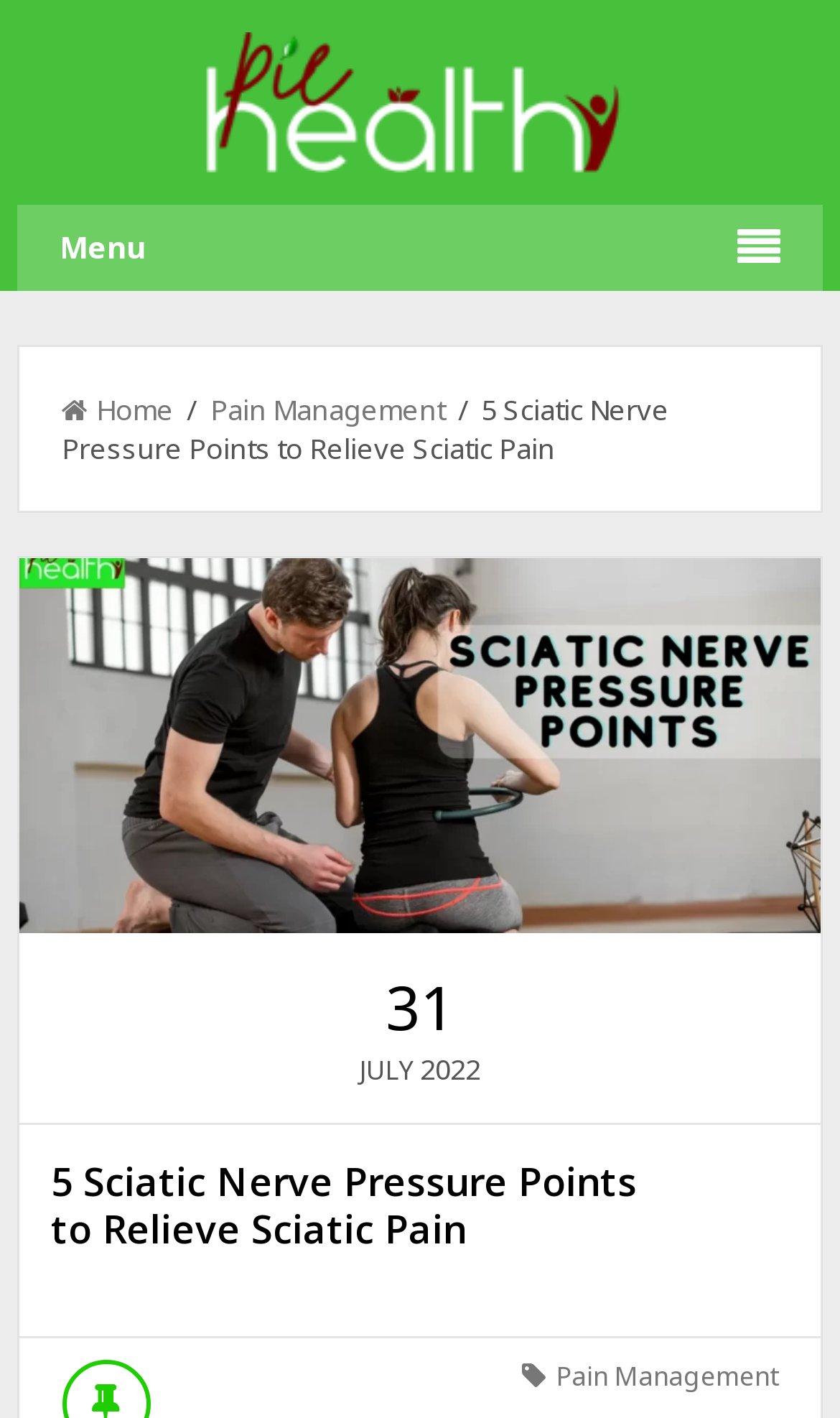How many navigation links are in the top menu?
Answer the question with a single word or phrase by looking at the picture.

3